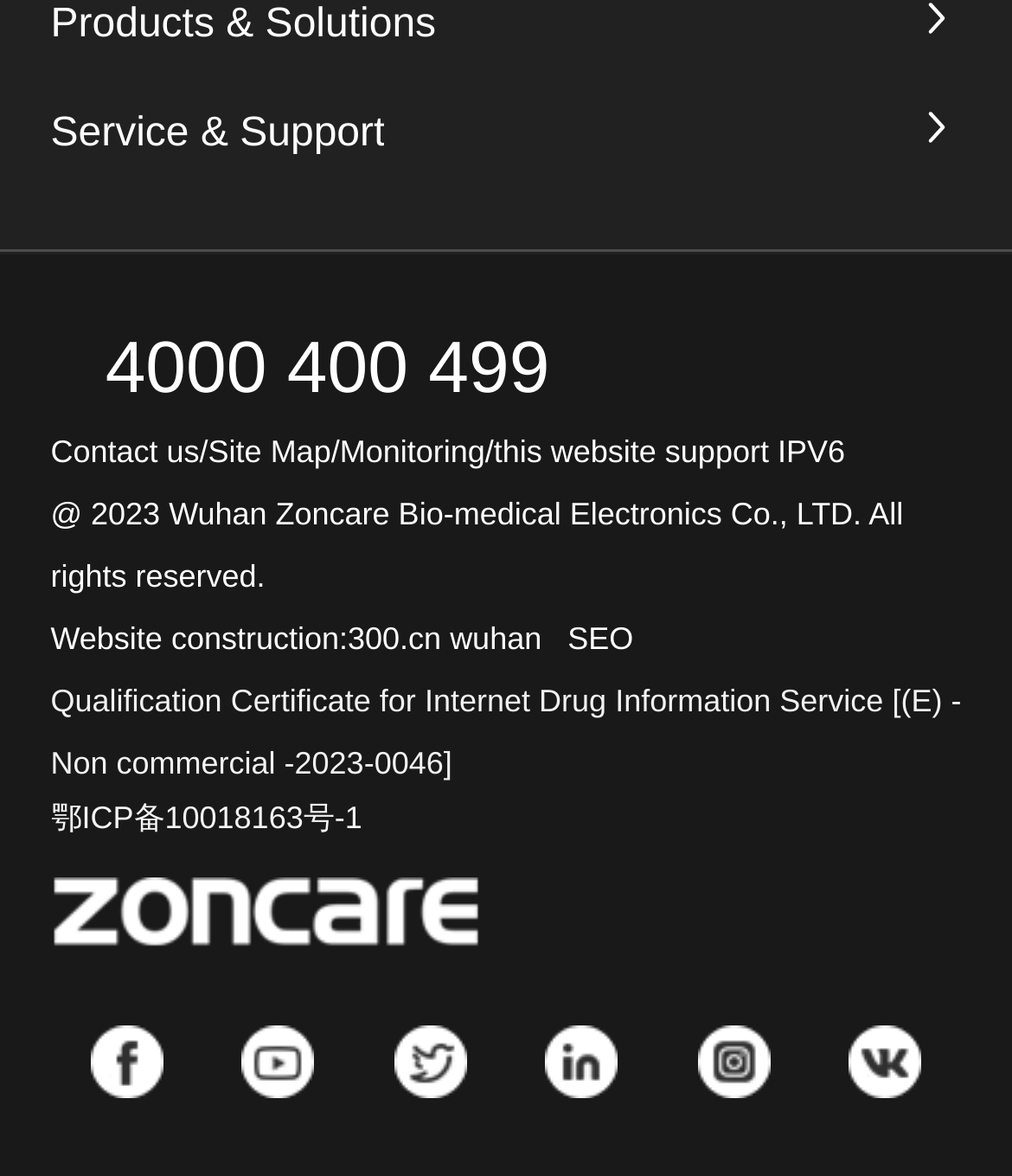Locate the bounding box coordinates of the area to click to fulfill this instruction: "View September 2011". The bounding box should be presented as four float numbers between 0 and 1, in the order [left, top, right, bottom].

None